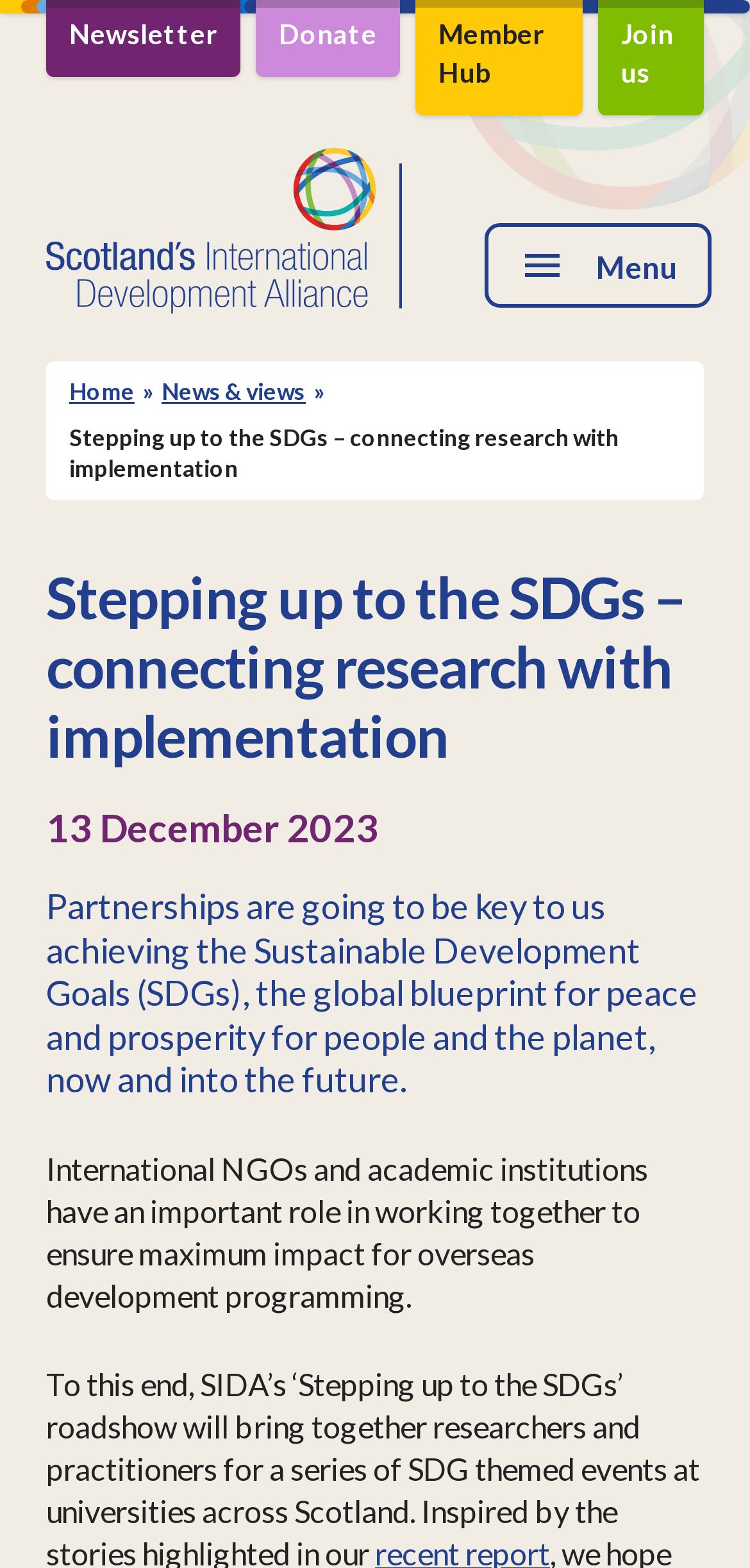How many paragraphs are there in the article?
Please provide a comprehensive answer based on the visual information in the image.

The article has two paragraphs of text, one explaining the importance of partnerships in achieving the Sustainable Development Goals, and another explaining the role of international NGOs and academic institutions in working together for maximum impact.